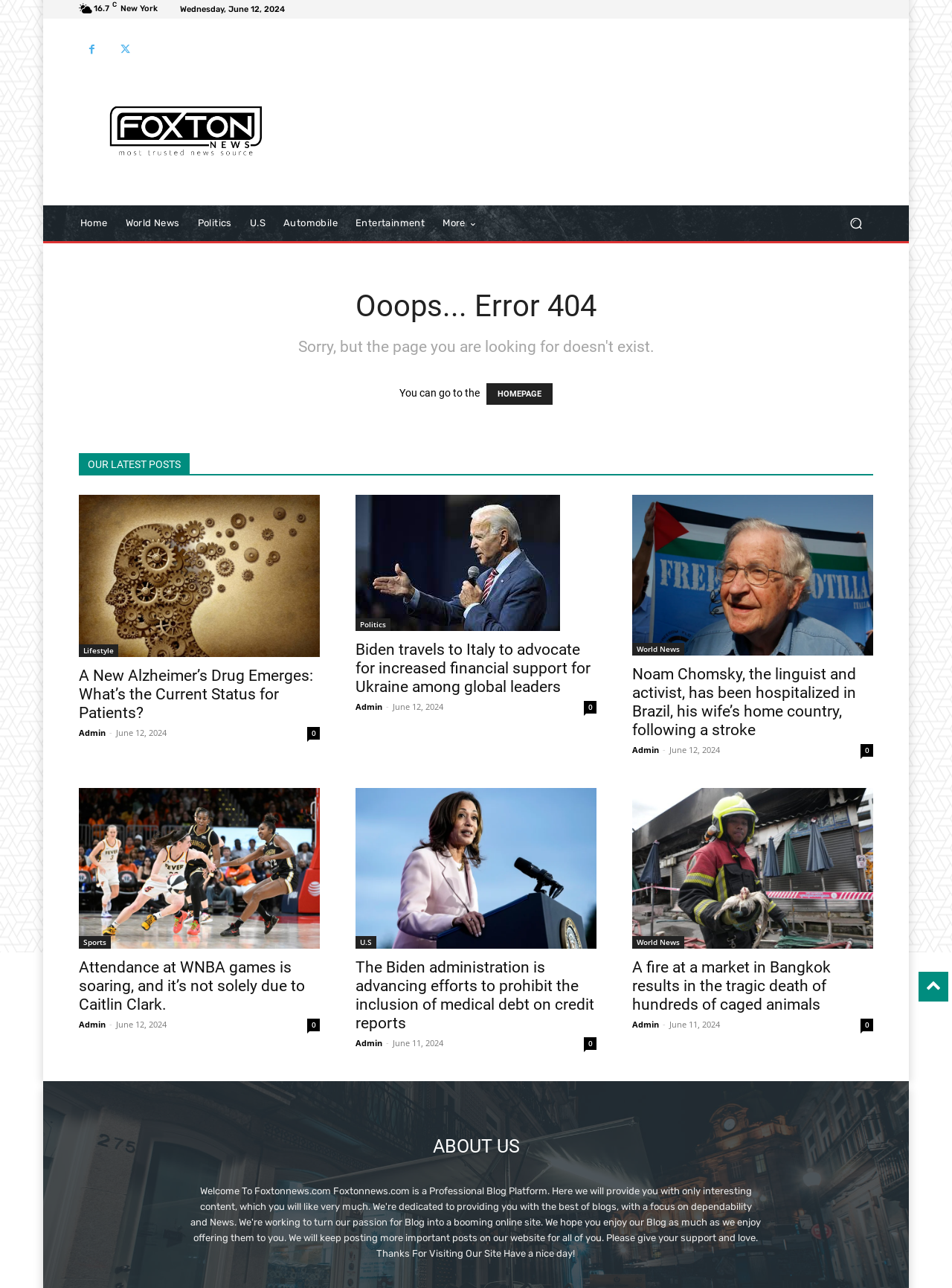Answer this question in one word or a short phrase: How many links are there in the top navigation menu?

7